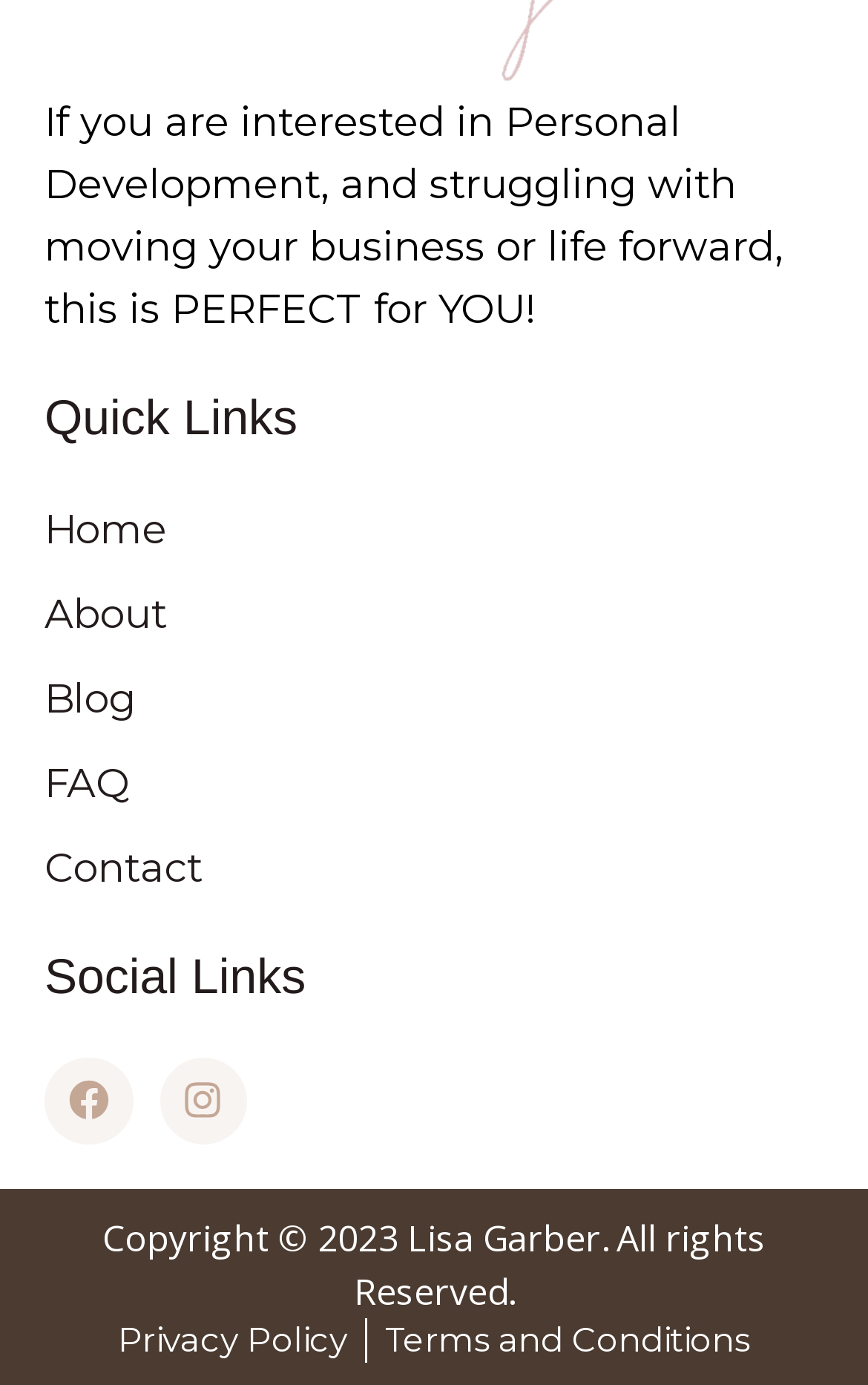Using a single word or phrase, answer the following question: 
How many quick links are available?

5